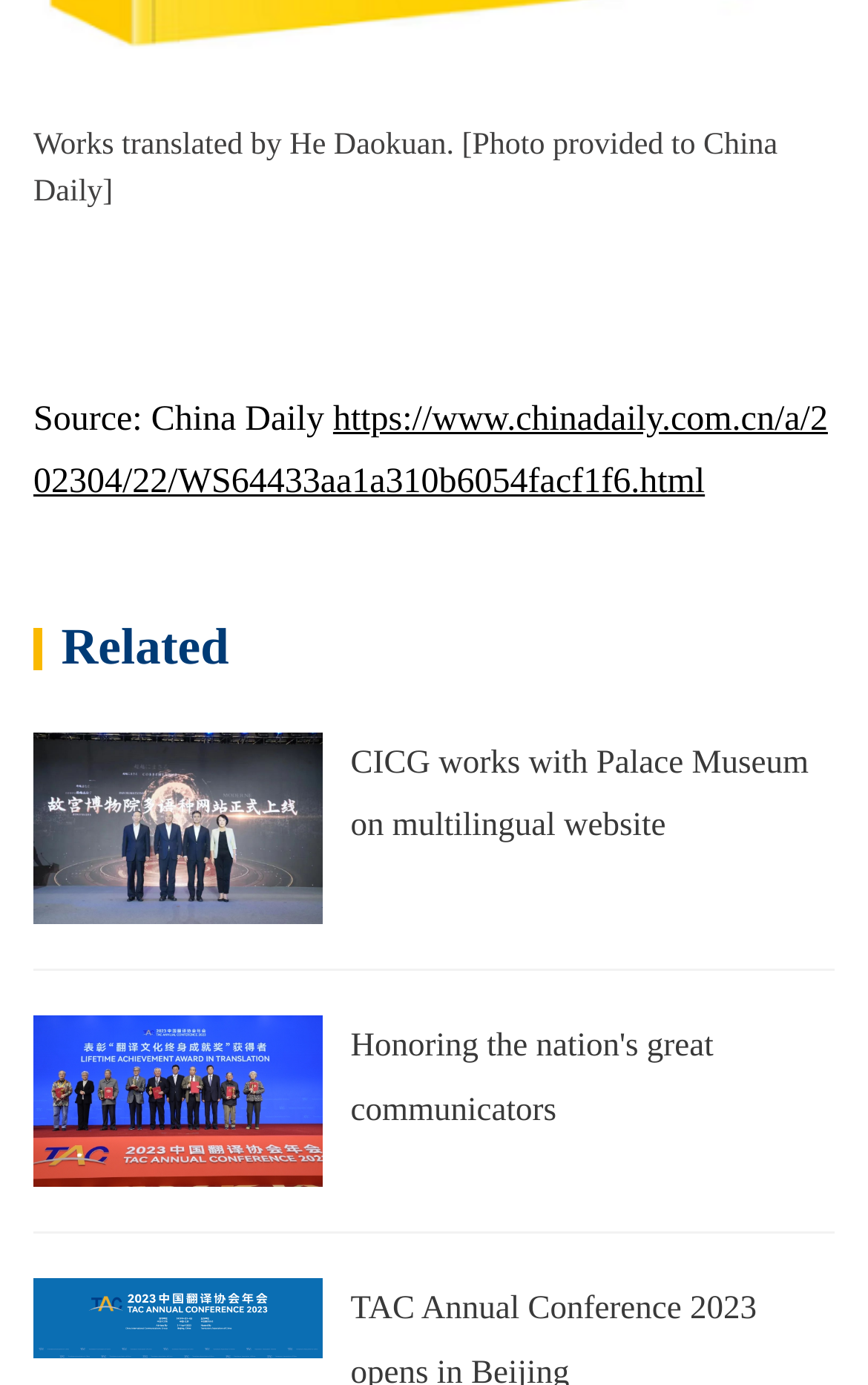What is the second related topic? Based on the screenshot, please respond with a single word or phrase.

CICG works with Palace Museum on multilingual website